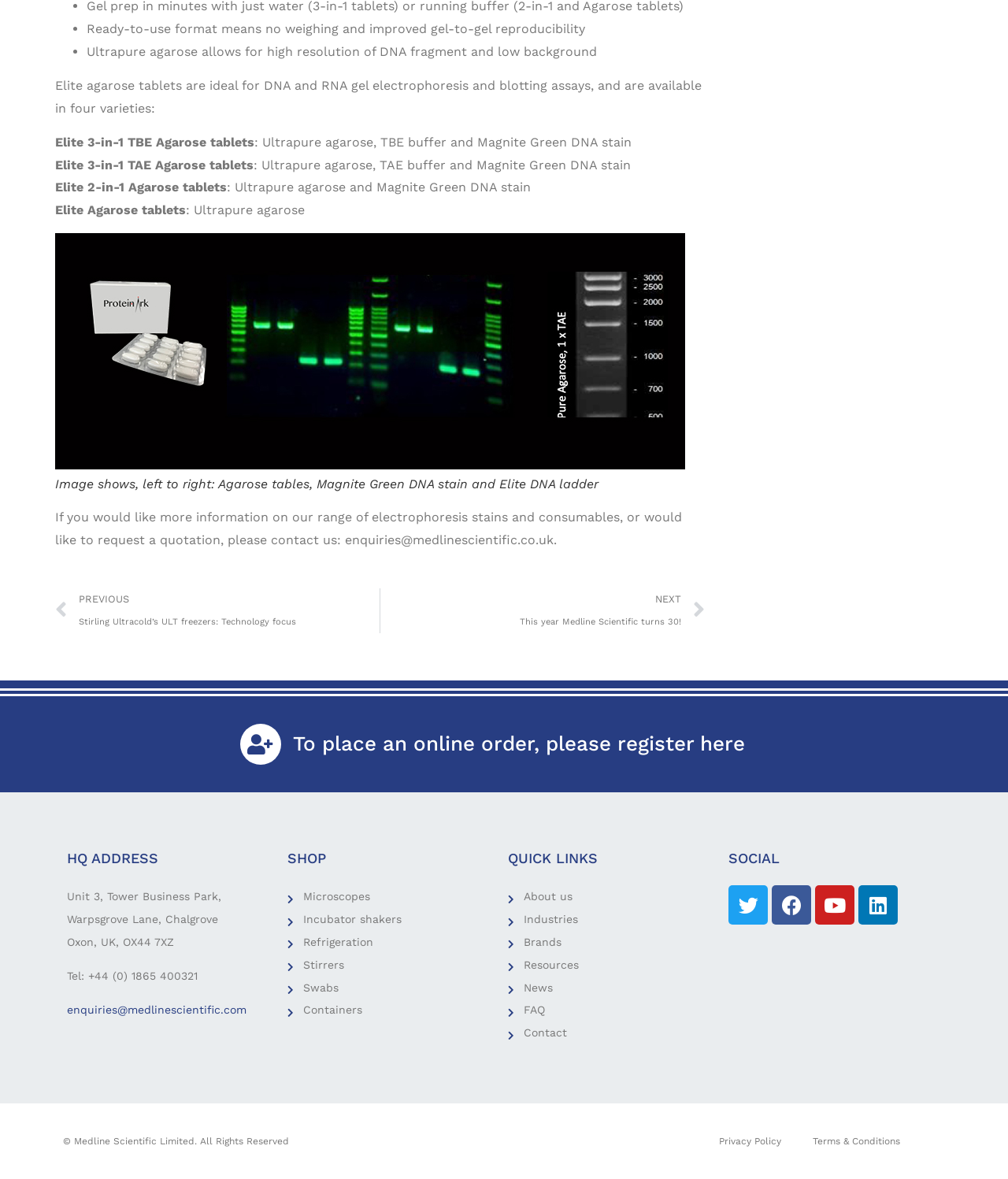Specify the bounding box coordinates of the area to click in order to follow the given instruction: "Go to the previous page."

[0.055, 0.499, 0.377, 0.537]